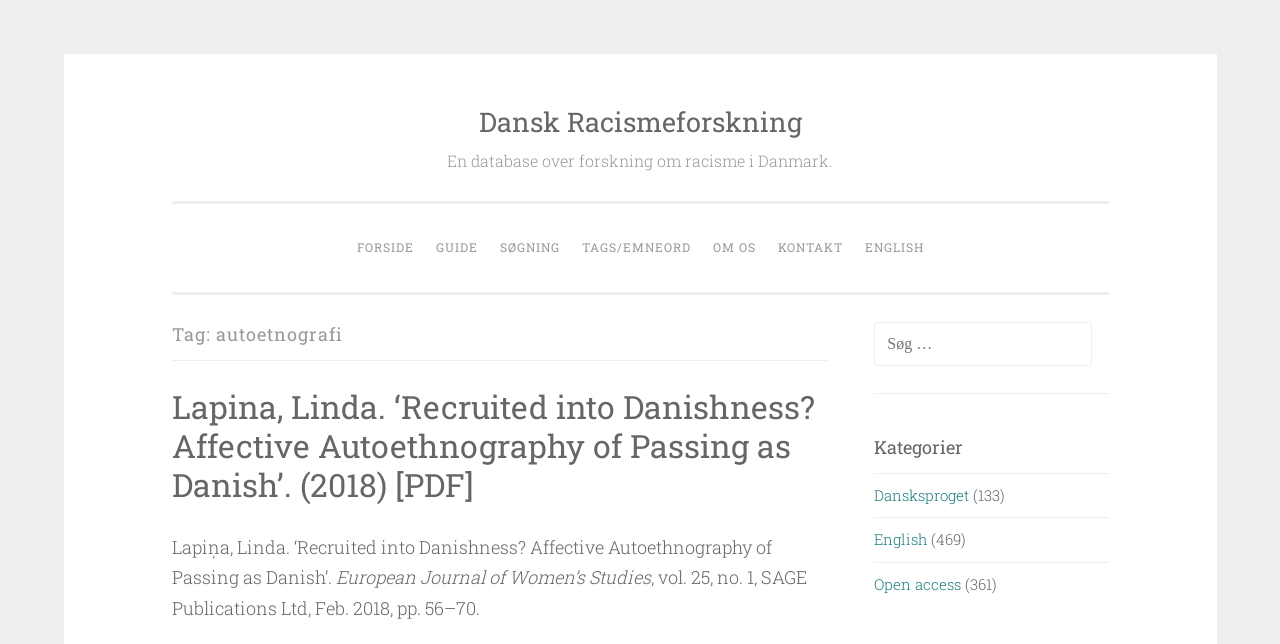Locate the bounding box coordinates of the element that needs to be clicked to carry out the instruction: "Go to the front page". The coordinates should be given as four float numbers ranging from 0 to 1, i.e., [left, top, right, bottom].

[0.271, 0.354, 0.33, 0.415]